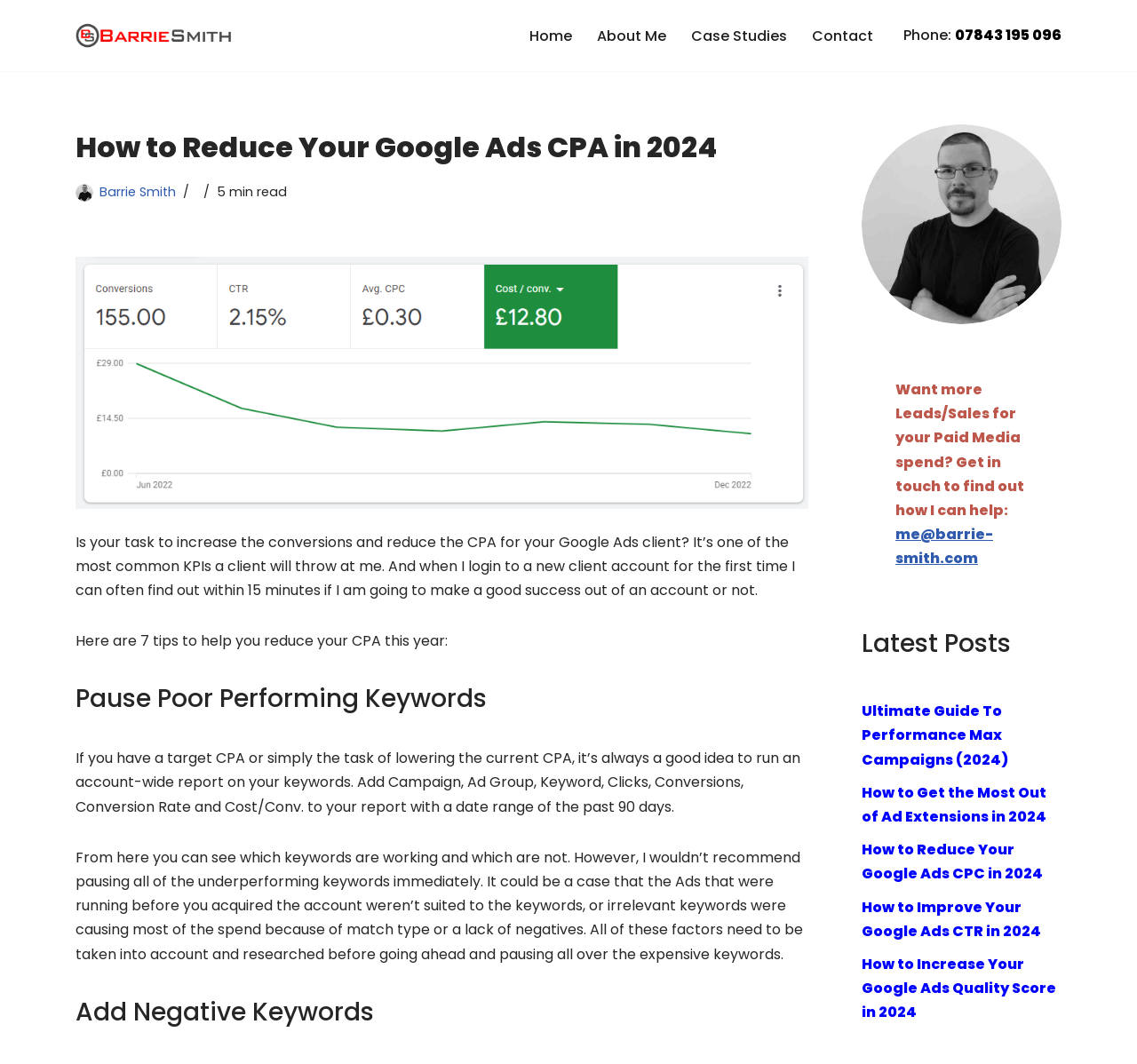Identify the bounding box coordinates of the element to click to follow this instruction: 'Click the 'Contact' link'. Ensure the coordinates are four float values between 0 and 1, provided as [left, top, right, bottom].

[0.714, 0.022, 0.768, 0.044]